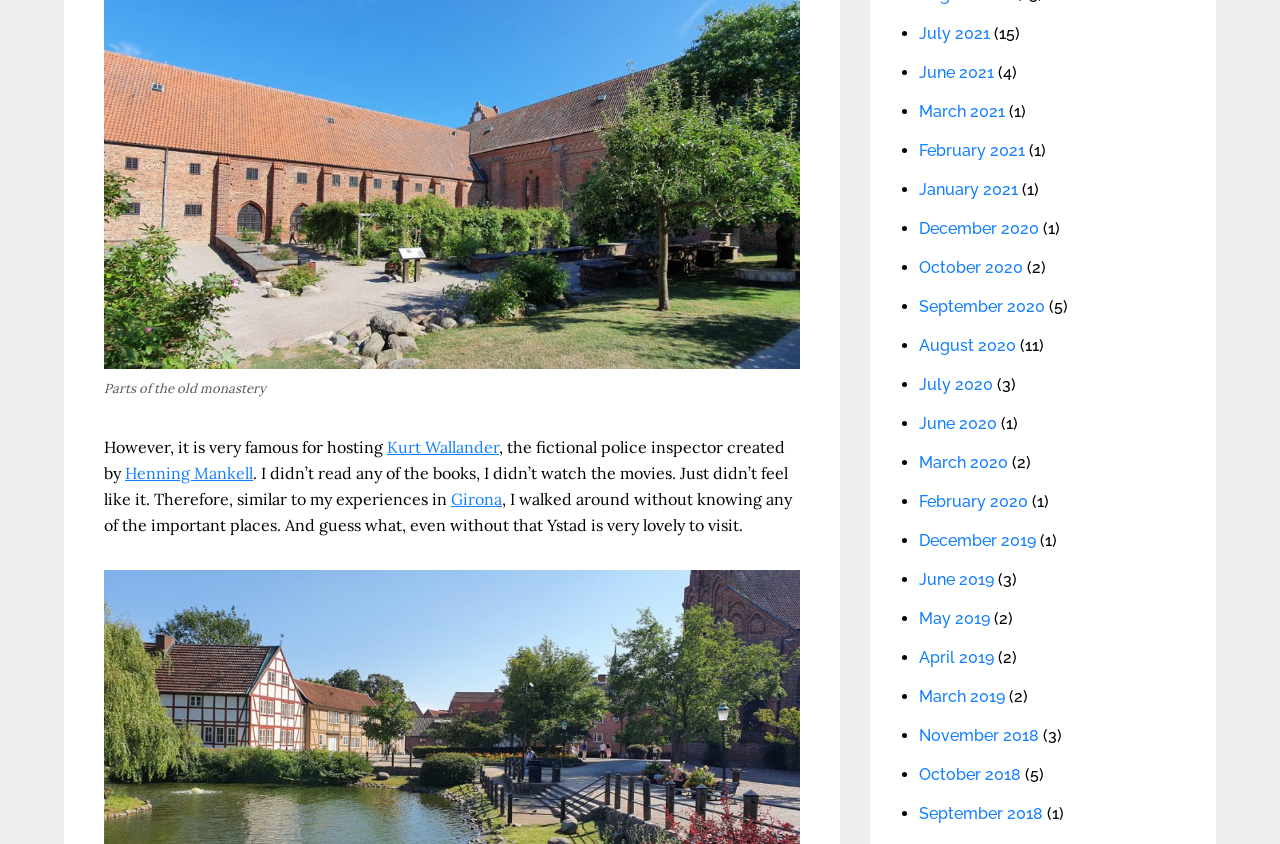Highlight the bounding box coordinates of the element that should be clicked to carry out the following instruction: "Learn about Henning Mankell". The coordinates must be given as four float numbers ranging from 0 to 1, i.e., [left, top, right, bottom].

[0.098, 0.548, 0.198, 0.572]